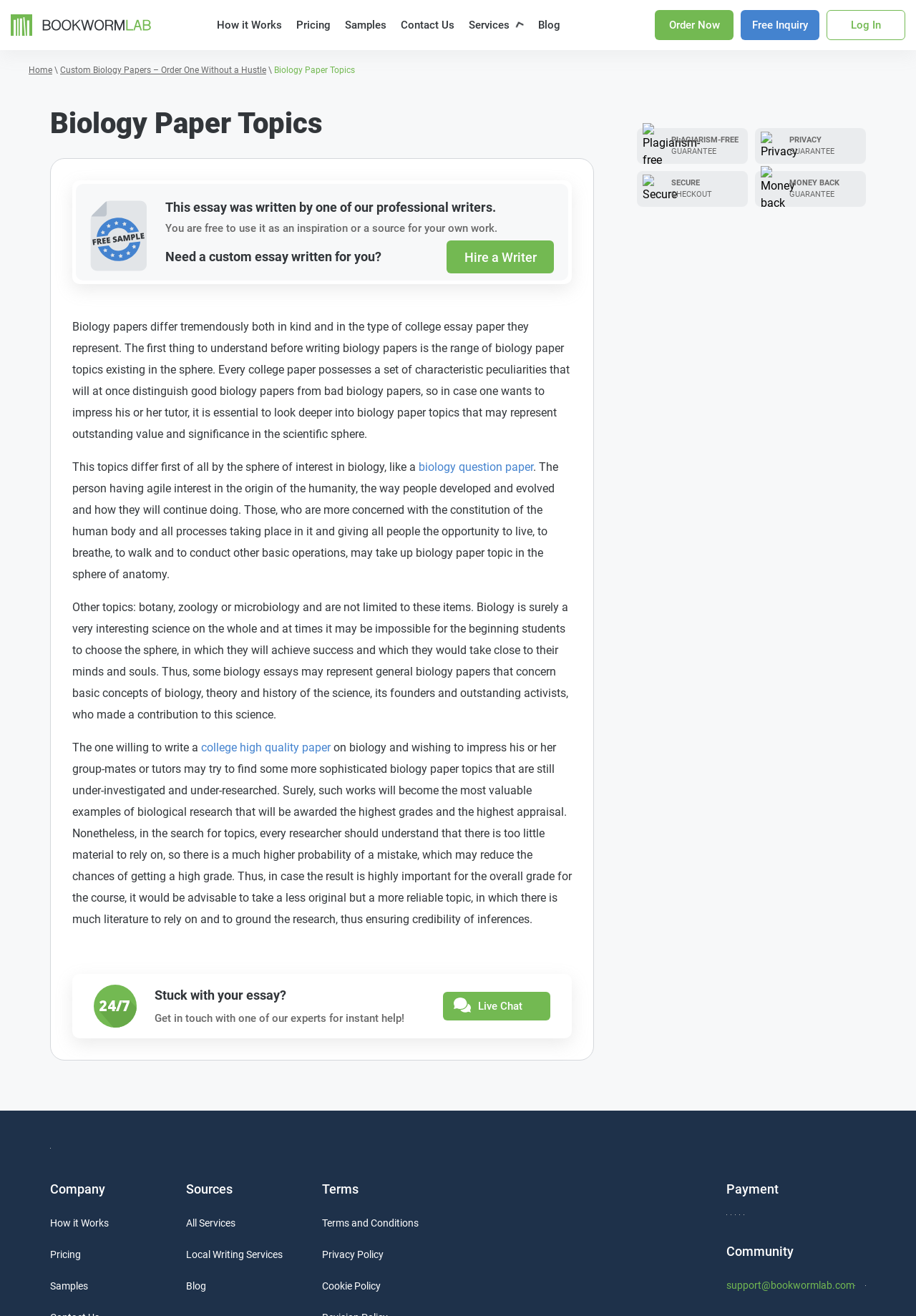Refer to the screenshot and give an in-depth answer to this question: What is the purpose of the 'Hire a Writer' button?

The 'Hire a Writer' button is likely intended for users who need a custom essay written for them, as it is placed next to a sample essay and a prompt to 'Need a custom essay written for you?'.